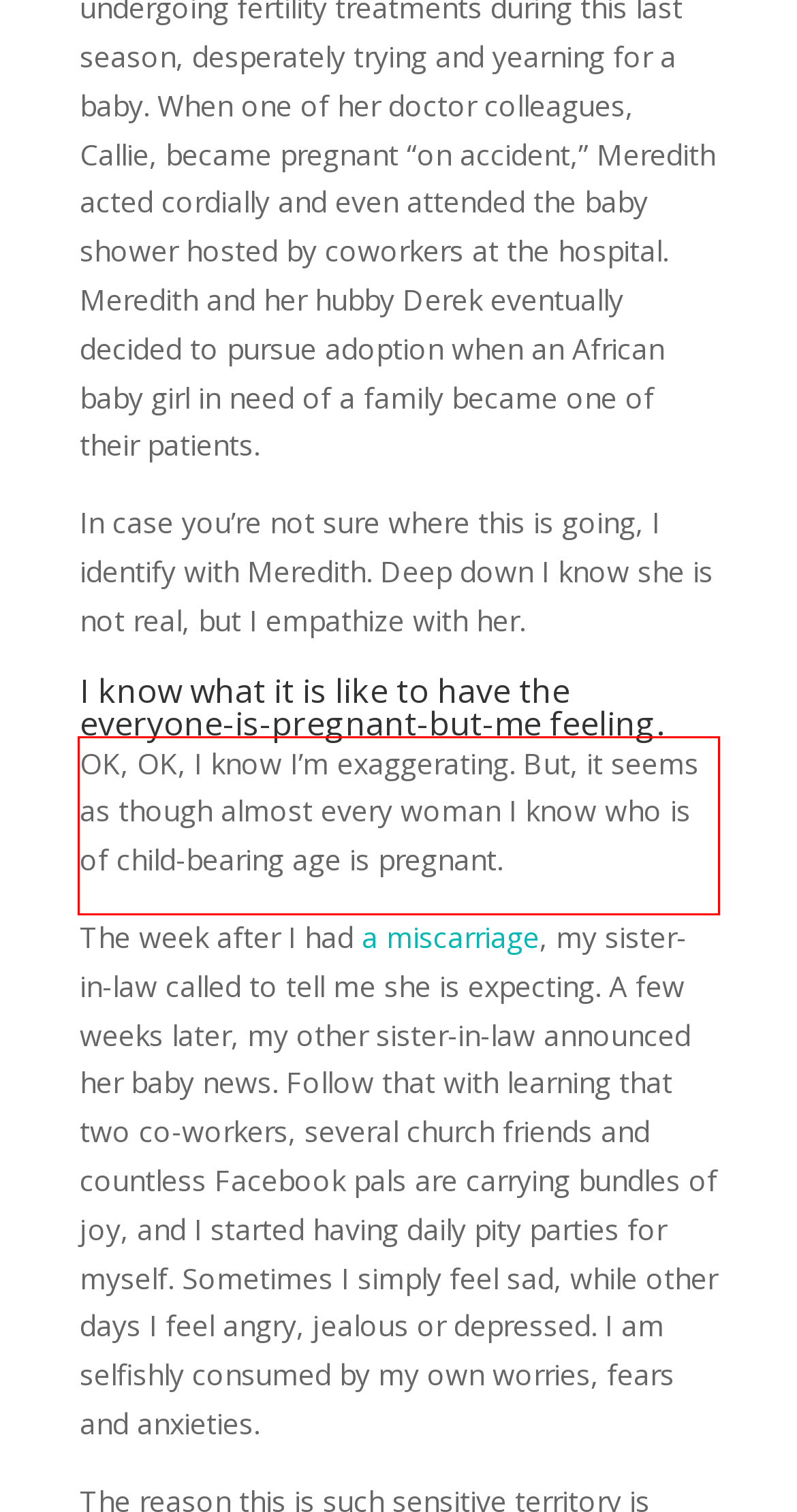Please examine the webpage screenshot containing a red bounding box and use OCR to recognize and output the text inside the red bounding box.

OK, OK, I know I’m exaggerating. But, it seems as though almost every woman I know who is of child-bearing age is pregnant.